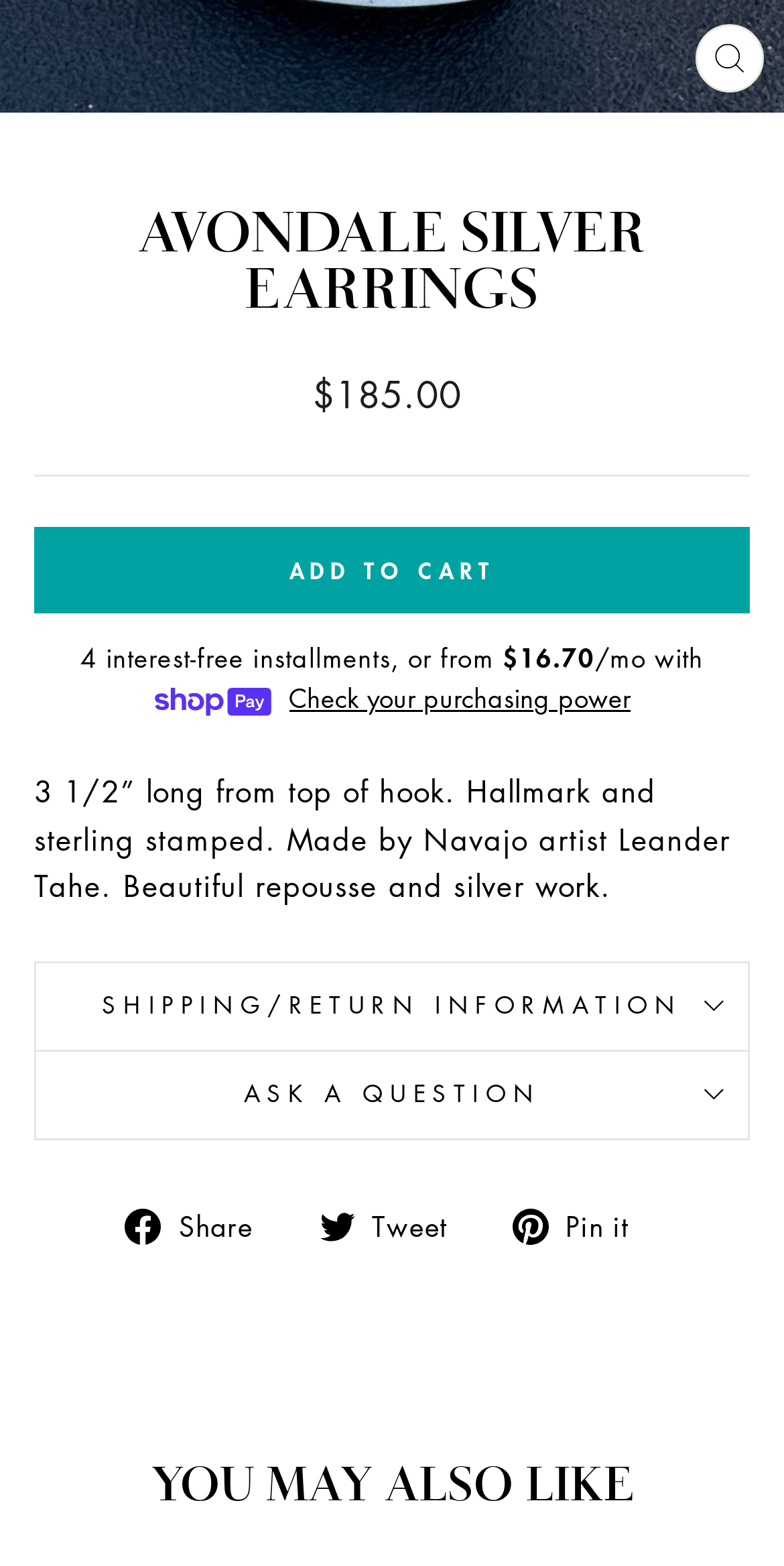Based on the image, please elaborate on the answer to the following question:
What is the call-to-action button below the price?

The call-to-action button below the price is 'ADD TO CART' which is located below the text '$185.00' and above the separator line.